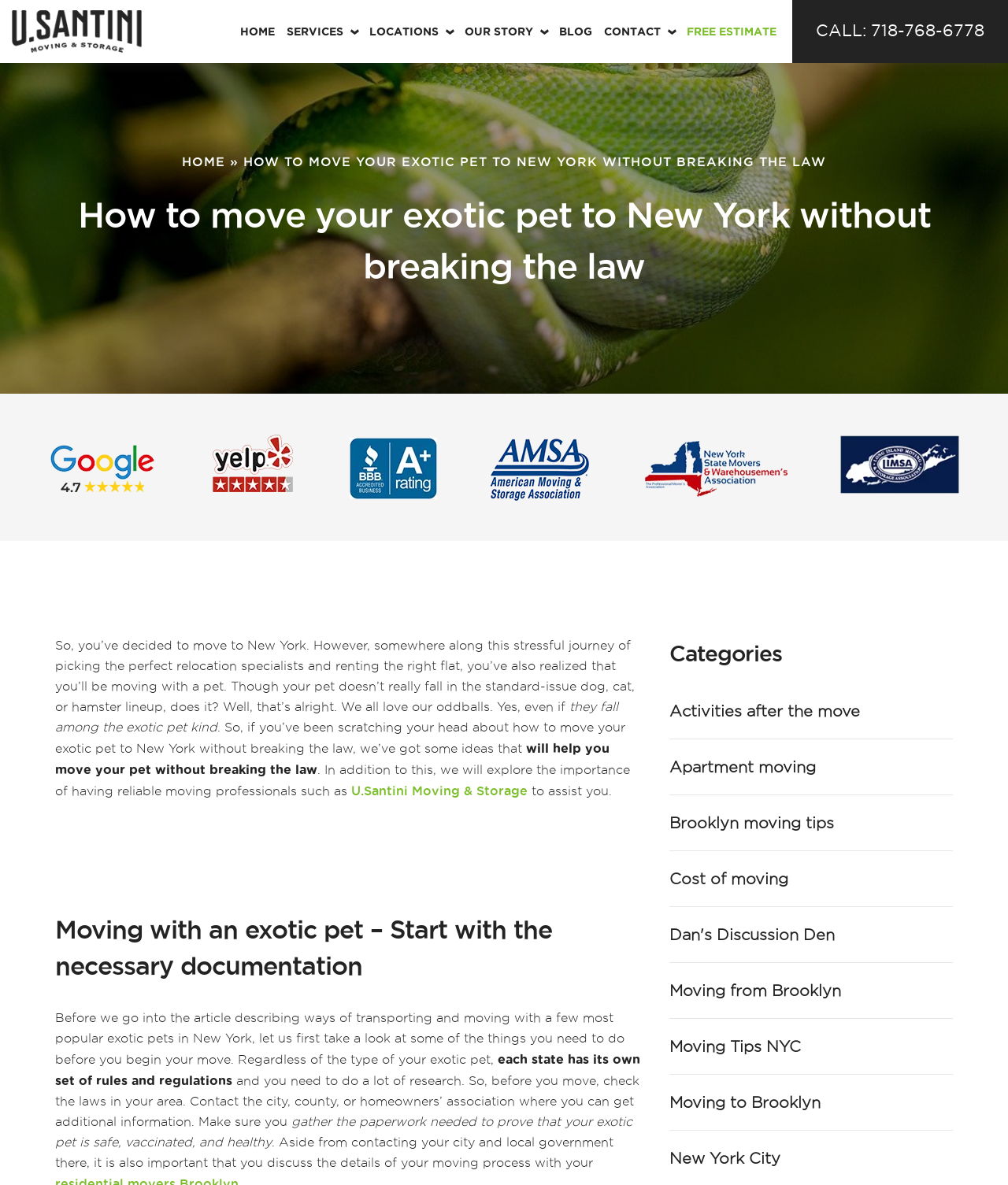Locate the bounding box coordinates of the UI element described by: "CONTACT". Provide the coordinates as four float numbers between 0 and 1, formatted as [left, top, right, bottom].

None